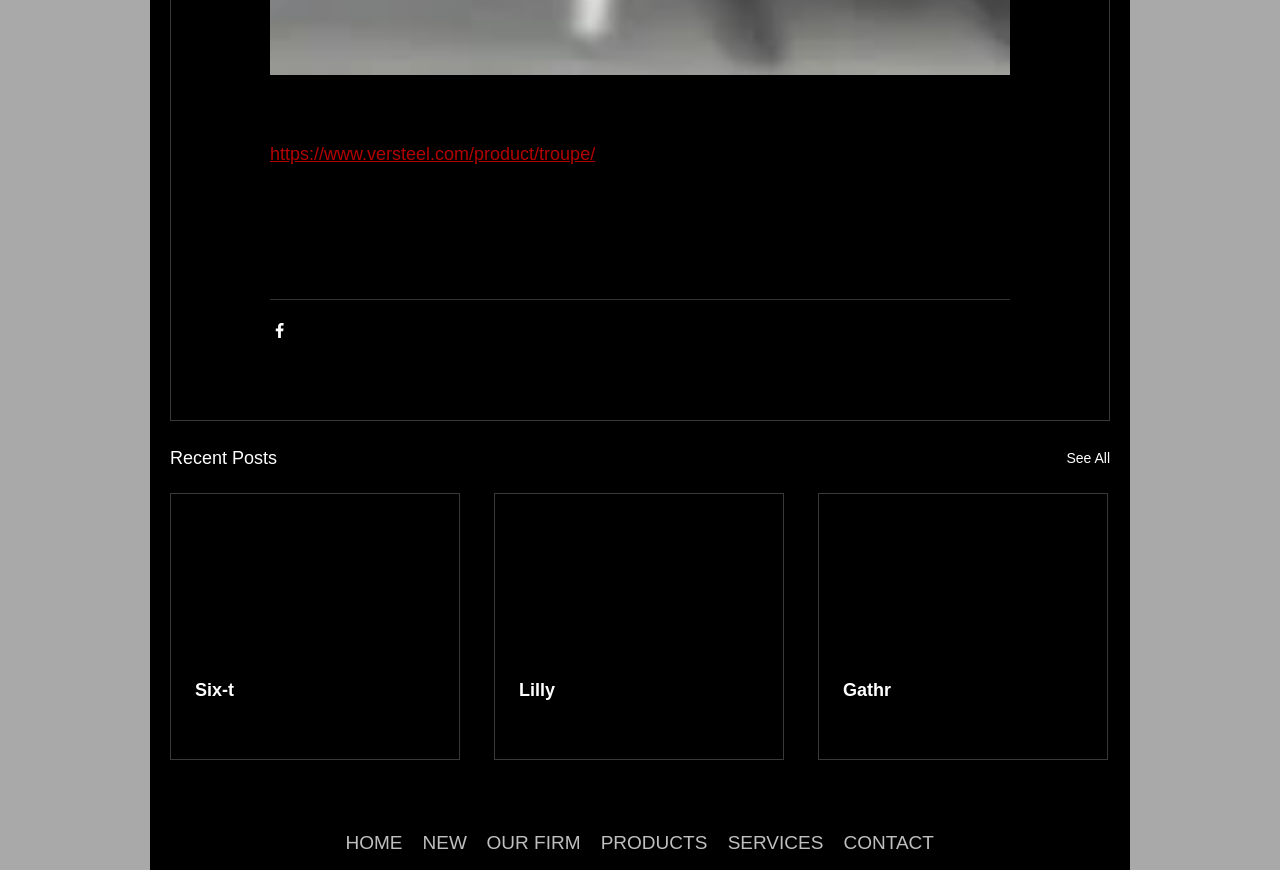Locate the bounding box coordinates of the area you need to click to fulfill this instruction: 'See all recent posts'. The coordinates must be in the form of four float numbers ranging from 0 to 1: [left, top, right, bottom].

[0.833, 0.511, 0.867, 0.544]